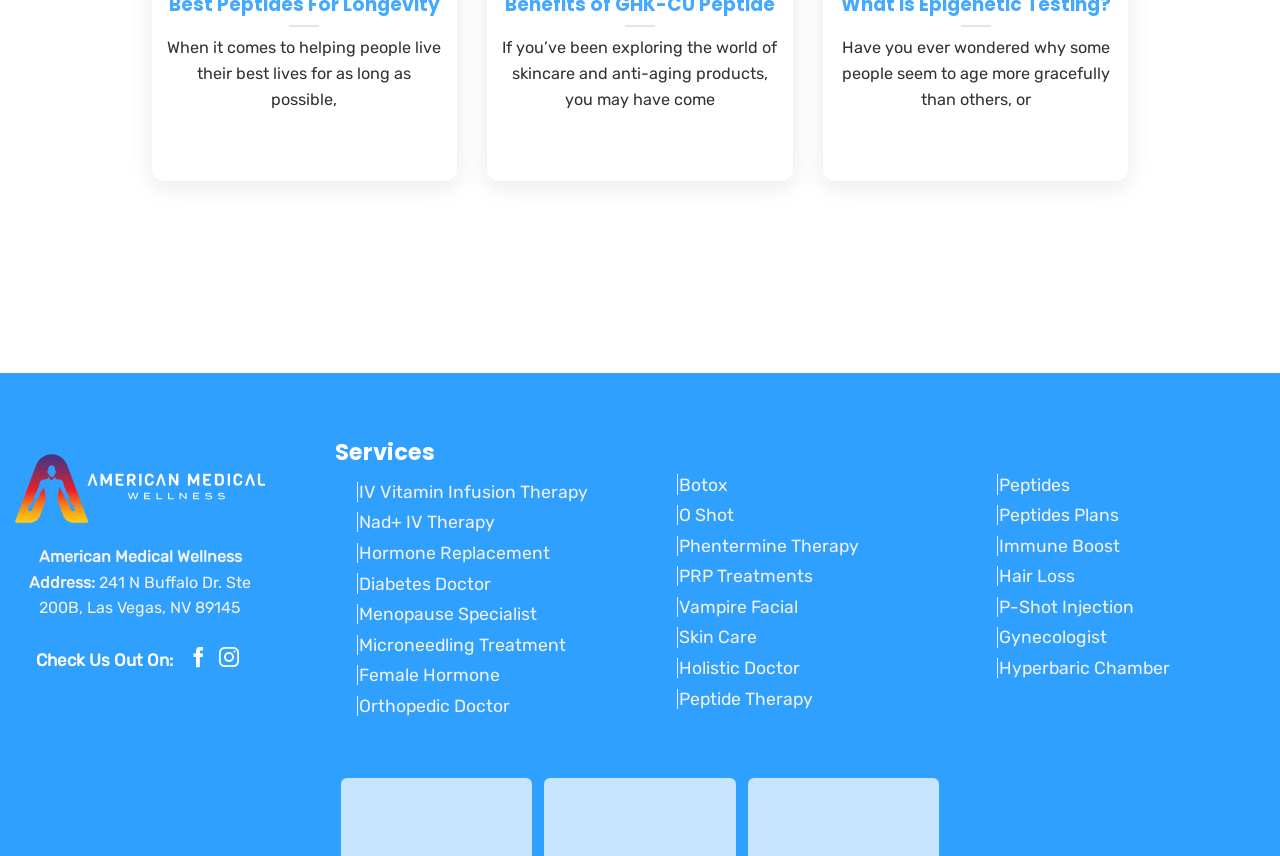Please determine the bounding box coordinates of the element to click on in order to accomplish the following task: "Click on the 'IV Vitamin Infusion Therapy' link". Ensure the coordinates are four float numbers ranging from 0 to 1, i.e., [left, top, right, bottom].

[0.277, 0.567, 0.446, 0.591]